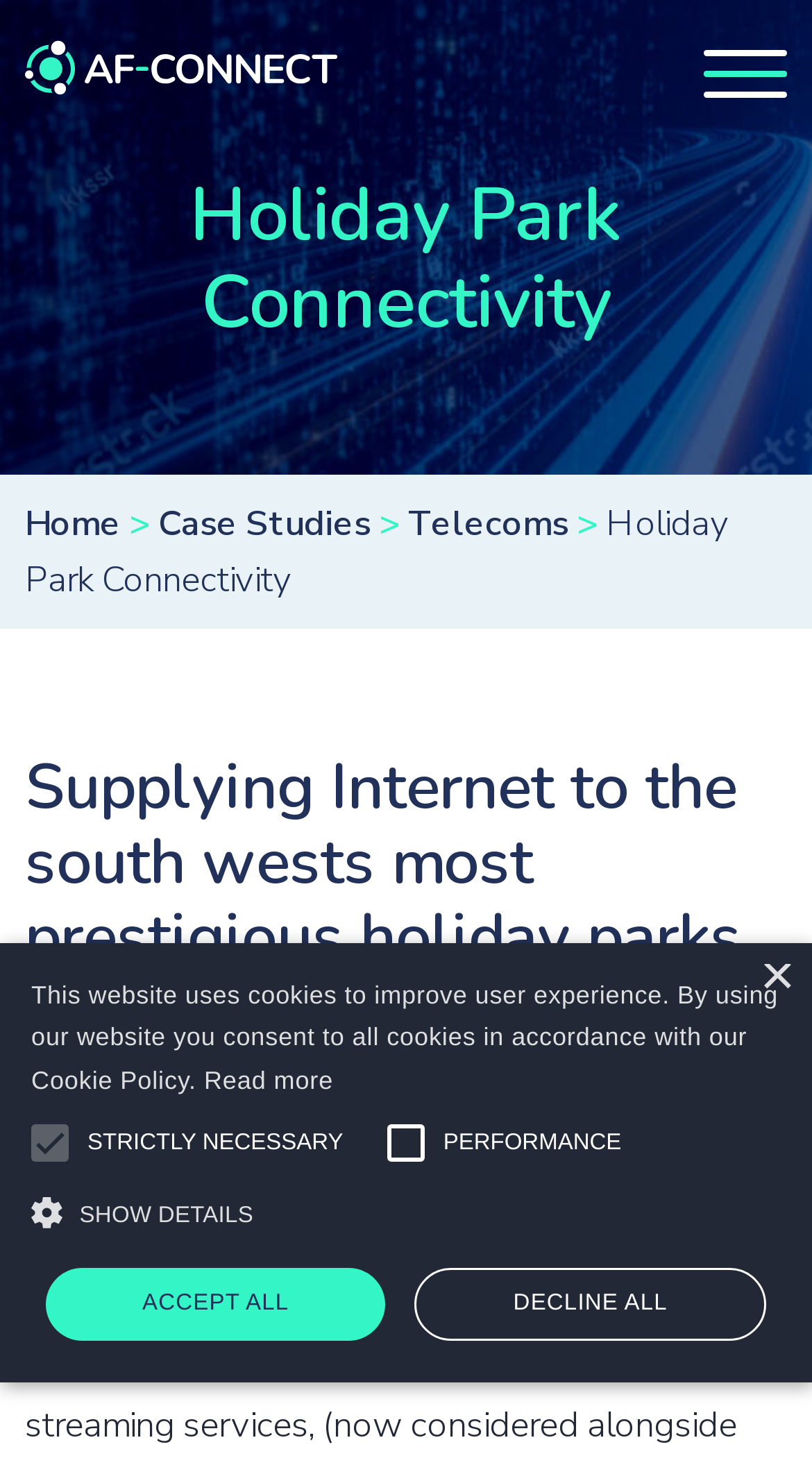Extract the text of the main heading from the webpage.

Holiday Park Connectivity